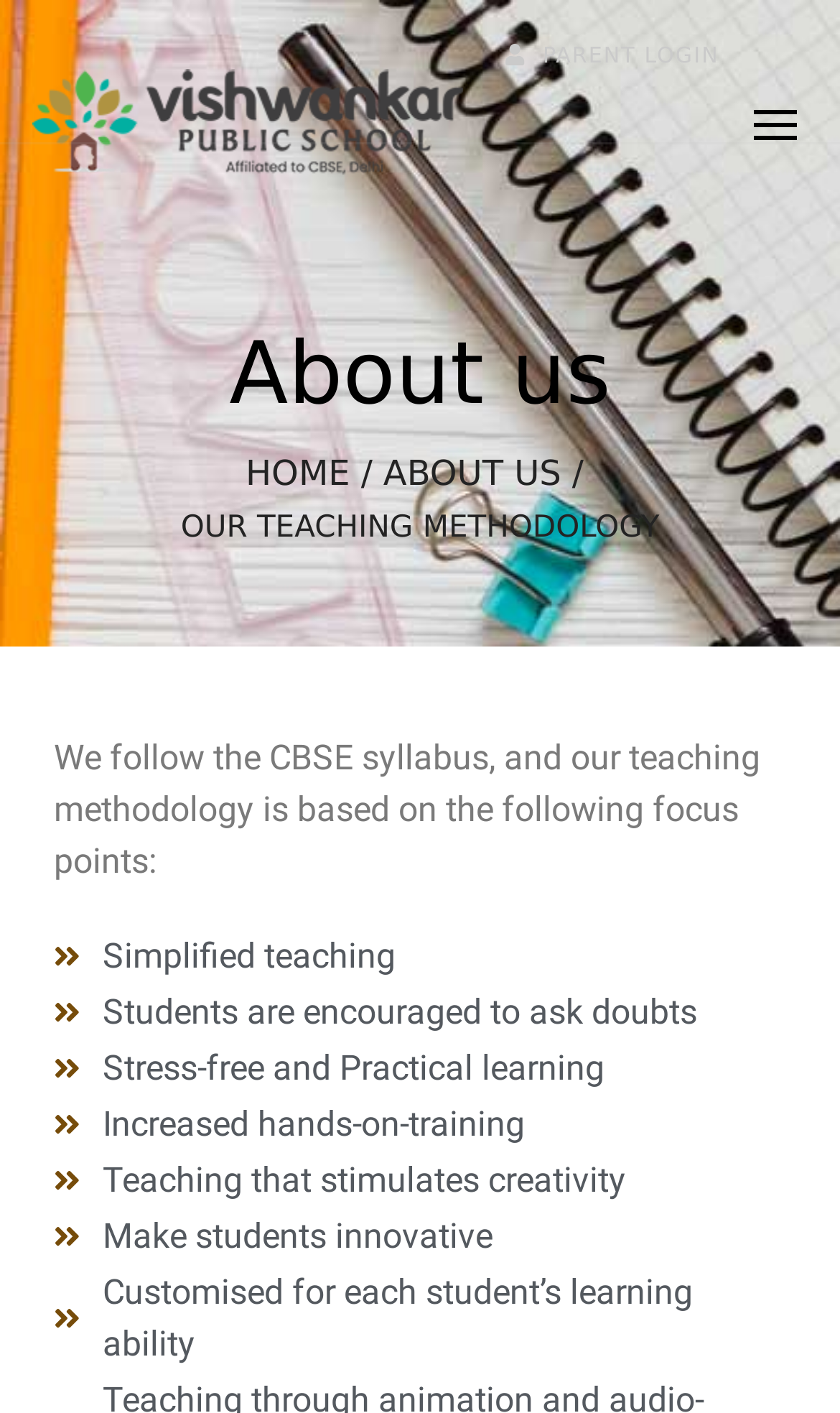How many focus points are mentioned in the teaching methodology?
Use the information from the screenshot to give a comprehensive response to the question.

The teaching methodology is based on six focus points, which are listed below the introductory sentence. These points are simplified teaching, encouraging students to ask doubts, stress-free and practical learning, increased hands-on-training, teaching that stimulates creativity, and customized learning for each student's ability.